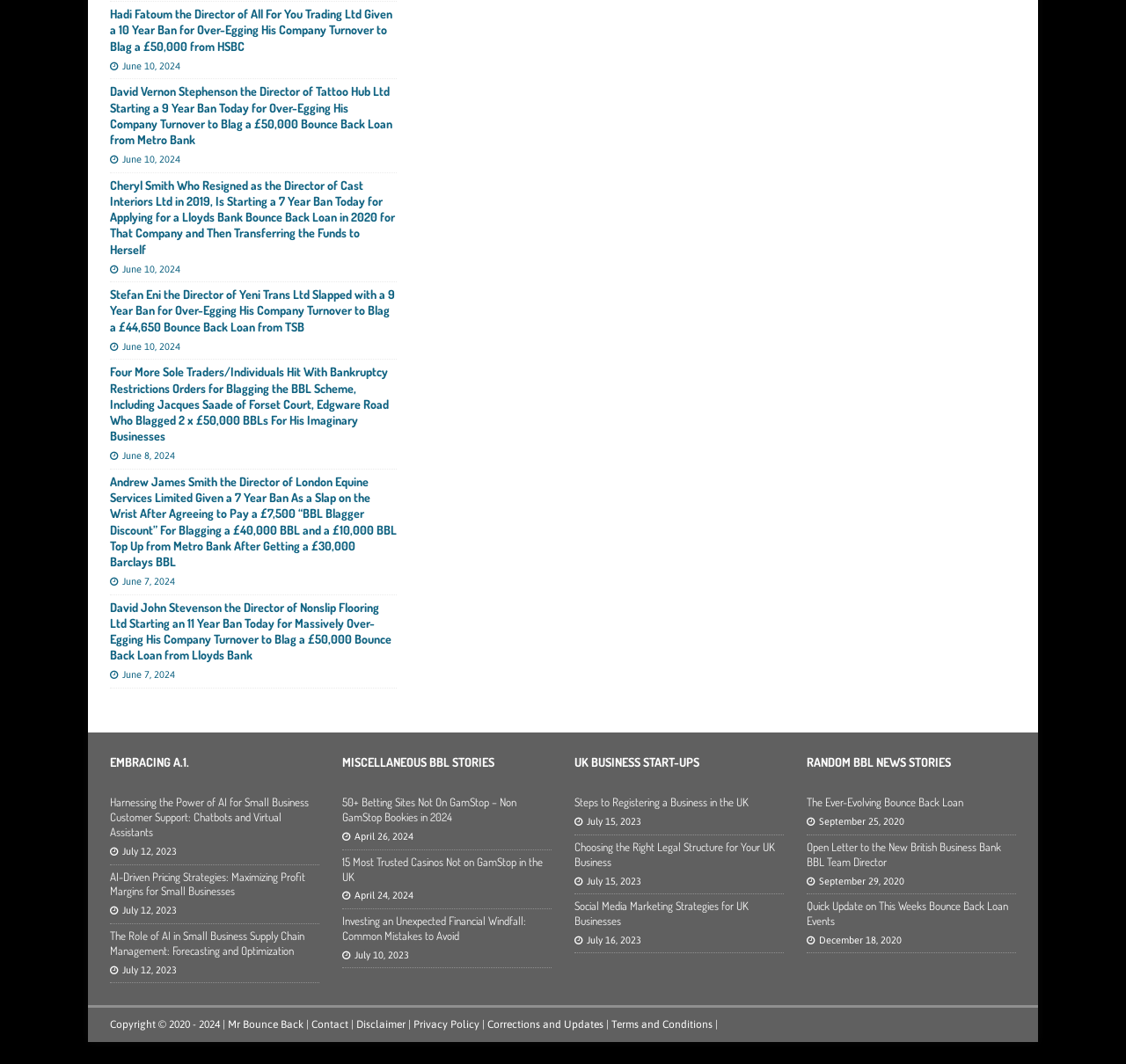Determine the bounding box coordinates of the element's region needed to click to follow the instruction: "Check the news story 'The Ever-Evolving Bounce Back Loan'". Provide these coordinates as four float numbers between 0 and 1, formatted as [left, top, right, bottom].

[0.716, 0.747, 0.855, 0.761]